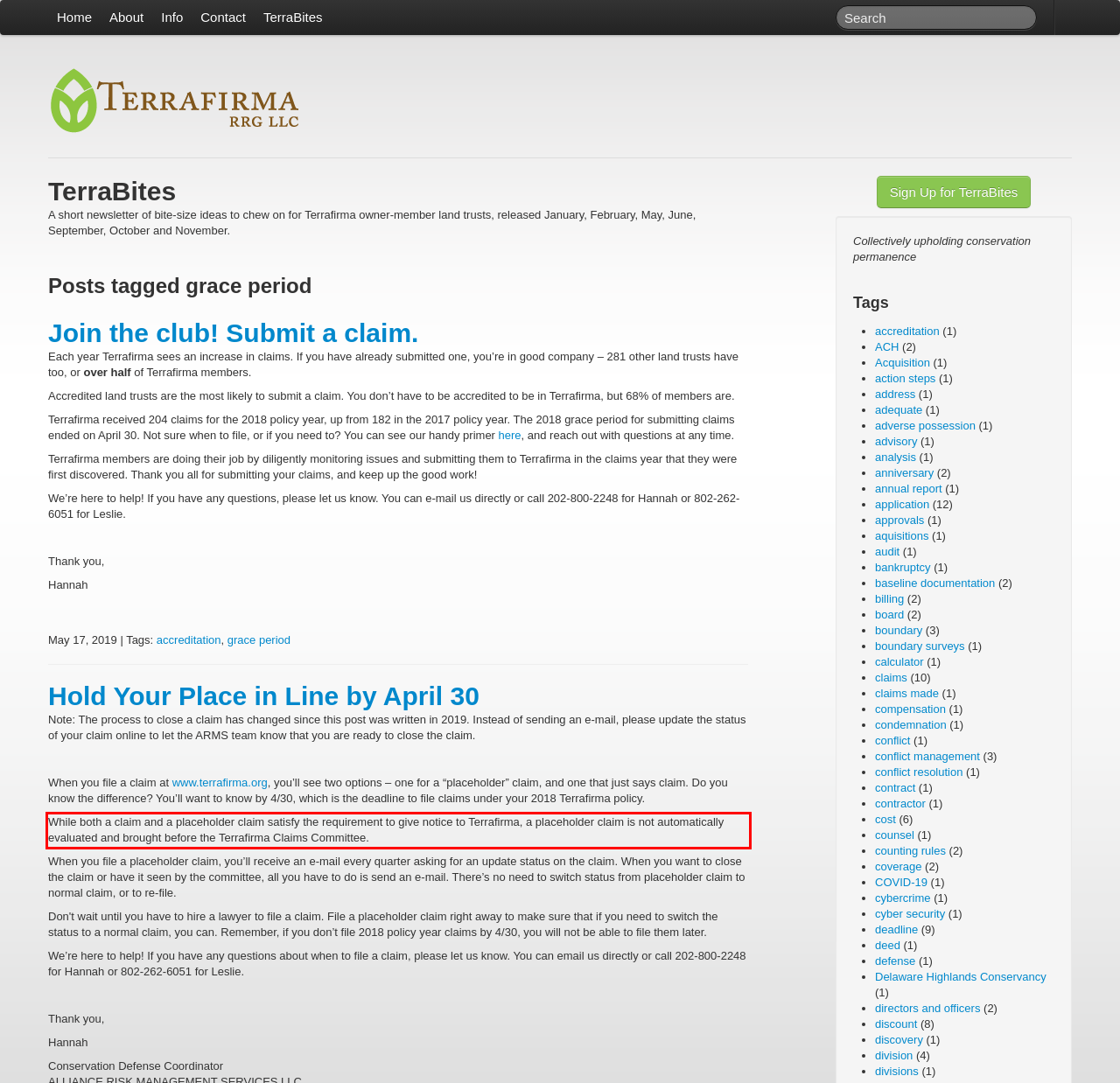You are provided with a screenshot of a webpage that includes a red bounding box. Extract and generate the text content found within the red bounding box.

While both a claim and a placeholder claim satisfy the requirement to give notice to Terrafirma, a placeholder claim is not automatically evaluated and brought before the Terrafirma Claims Committee.